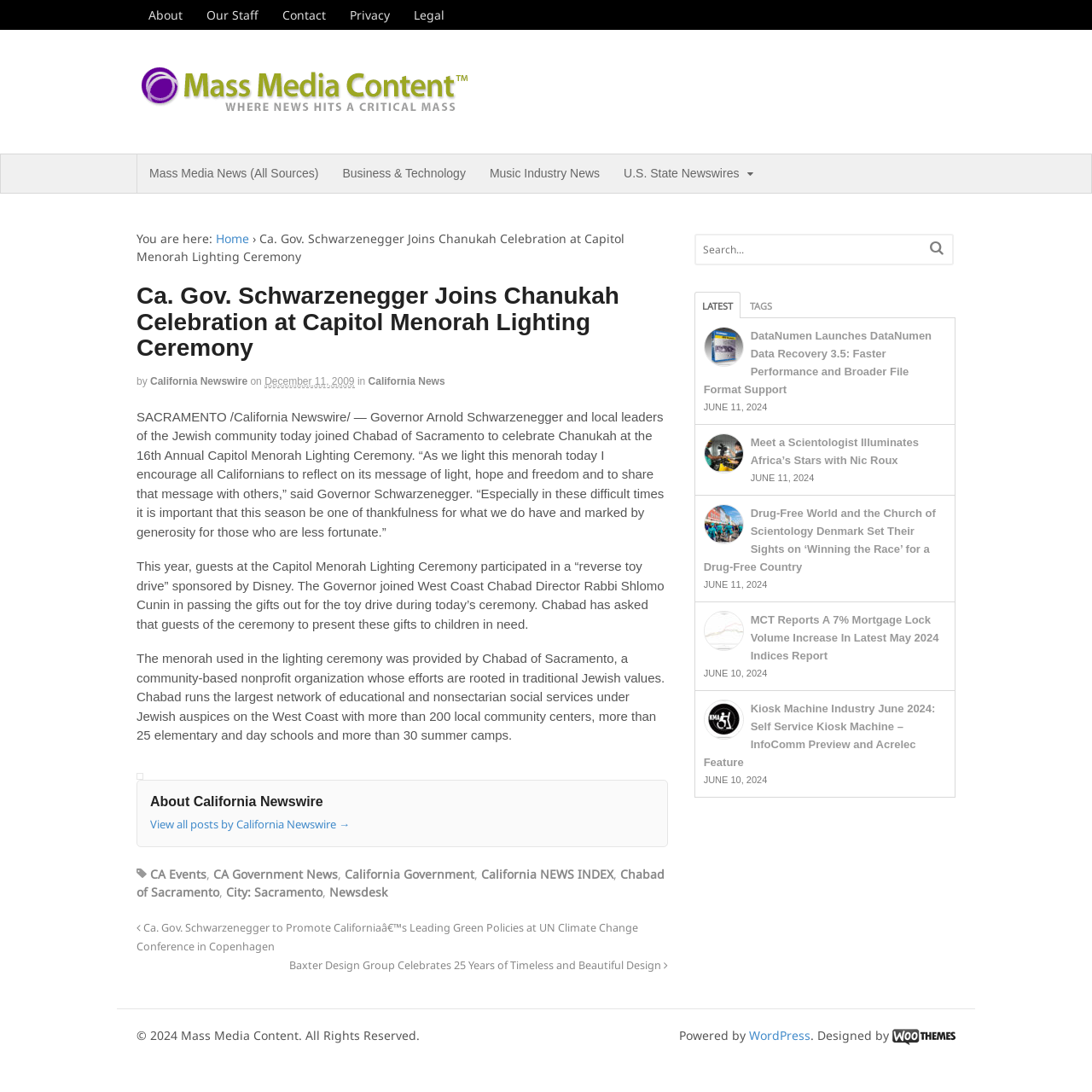Please determine the bounding box coordinates of the element to click on in order to accomplish the following task: "Search for something". Ensure the coordinates are four float numbers ranging from 0 to 1, i.e., [left, top, right, bottom].

[0.637, 0.215, 0.849, 0.241]